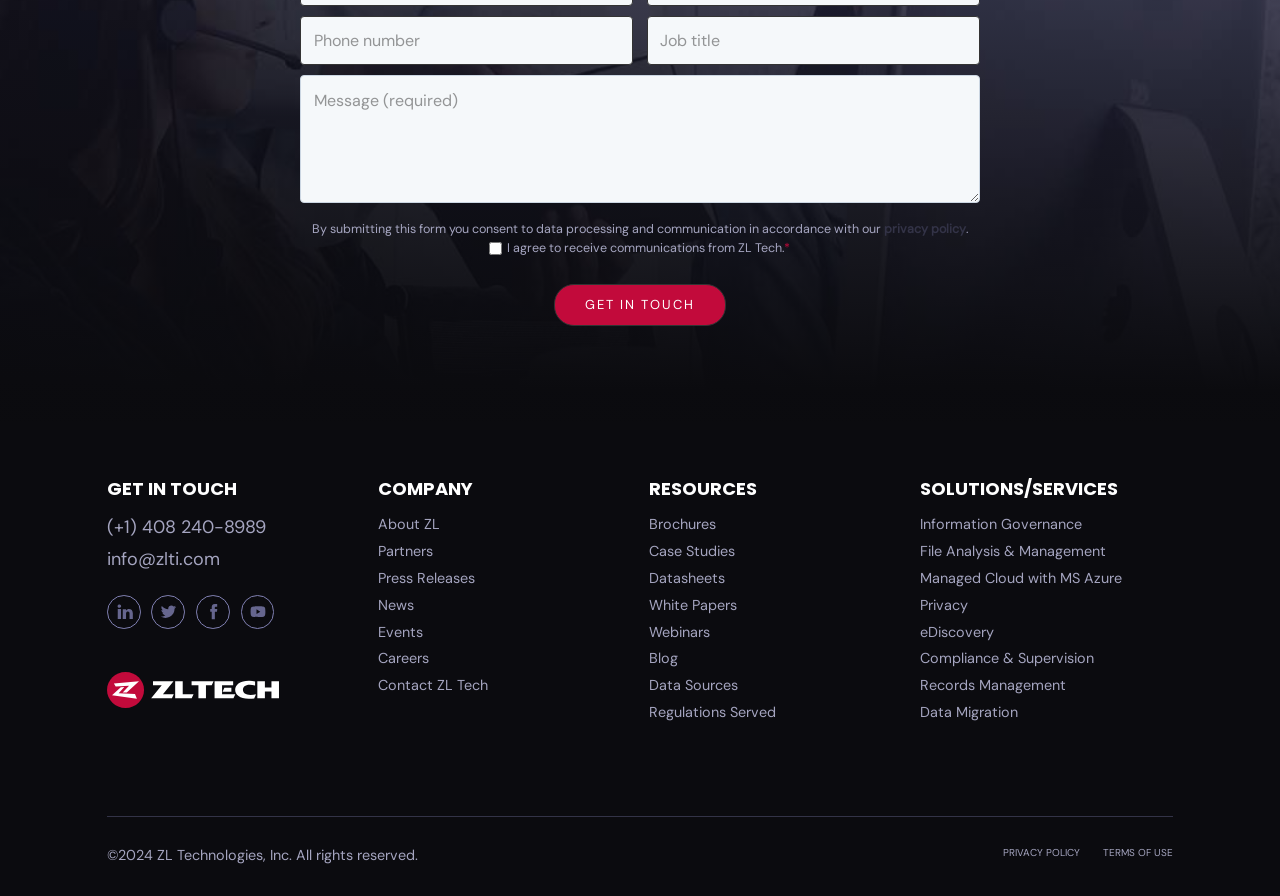Please answer the following question using a single word or phrase: What is the copyright year?

2024